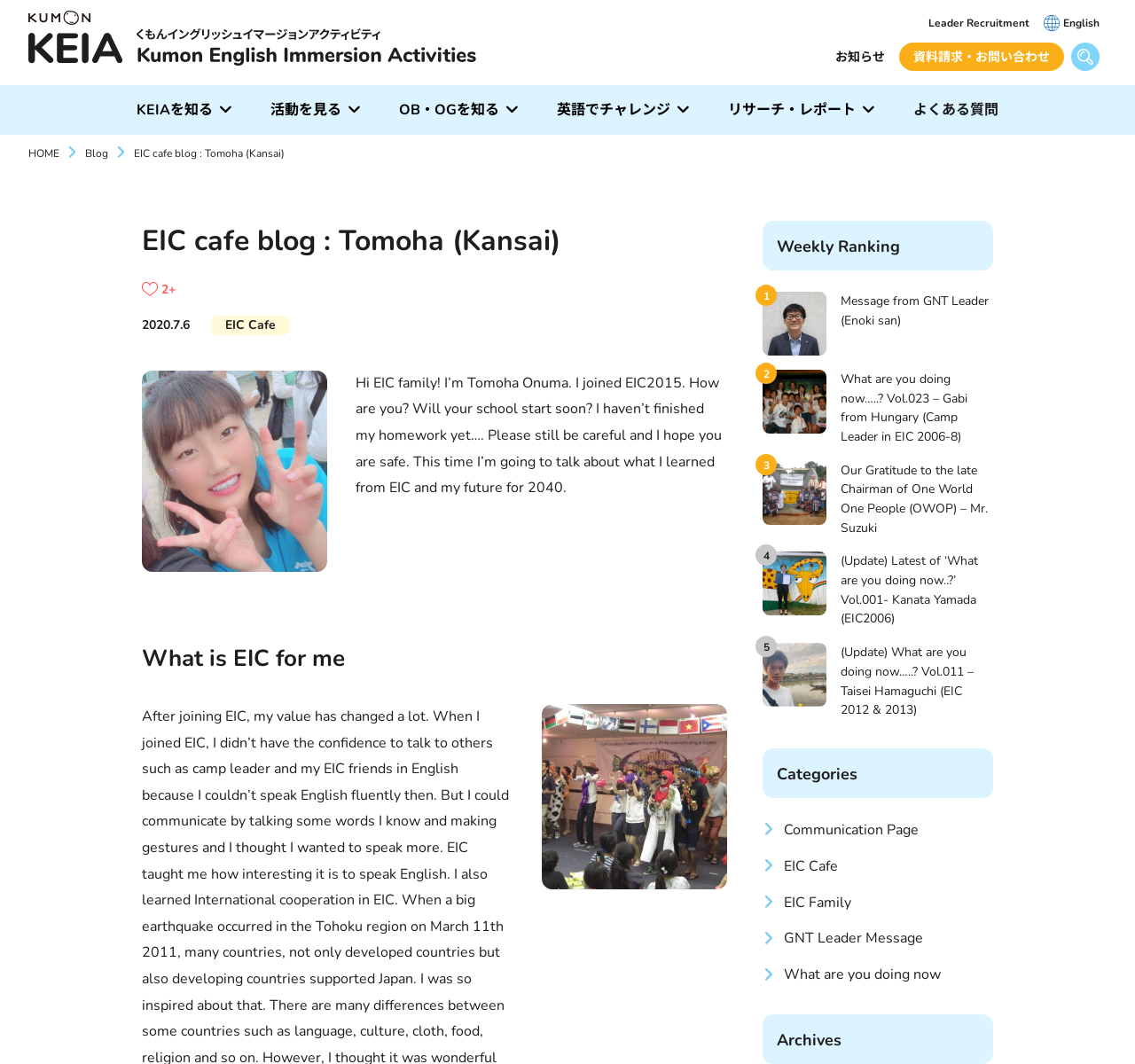What is the category of the blog post?
Based on the visual, give a brief answer using one word or a short phrase.

Blog